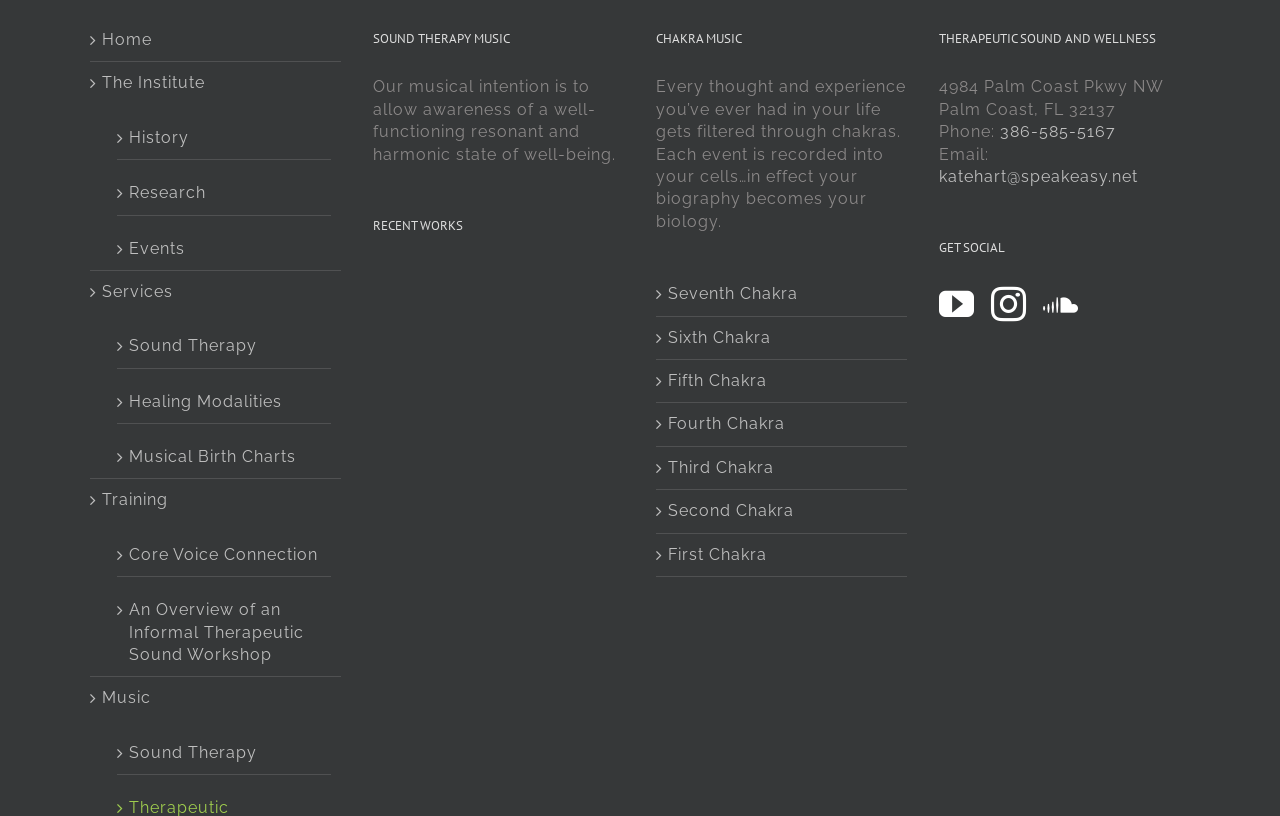Please find the bounding box coordinates for the clickable element needed to perform this instruction: "Explore 'Seventh Chakra'".

[0.522, 0.347, 0.701, 0.374]